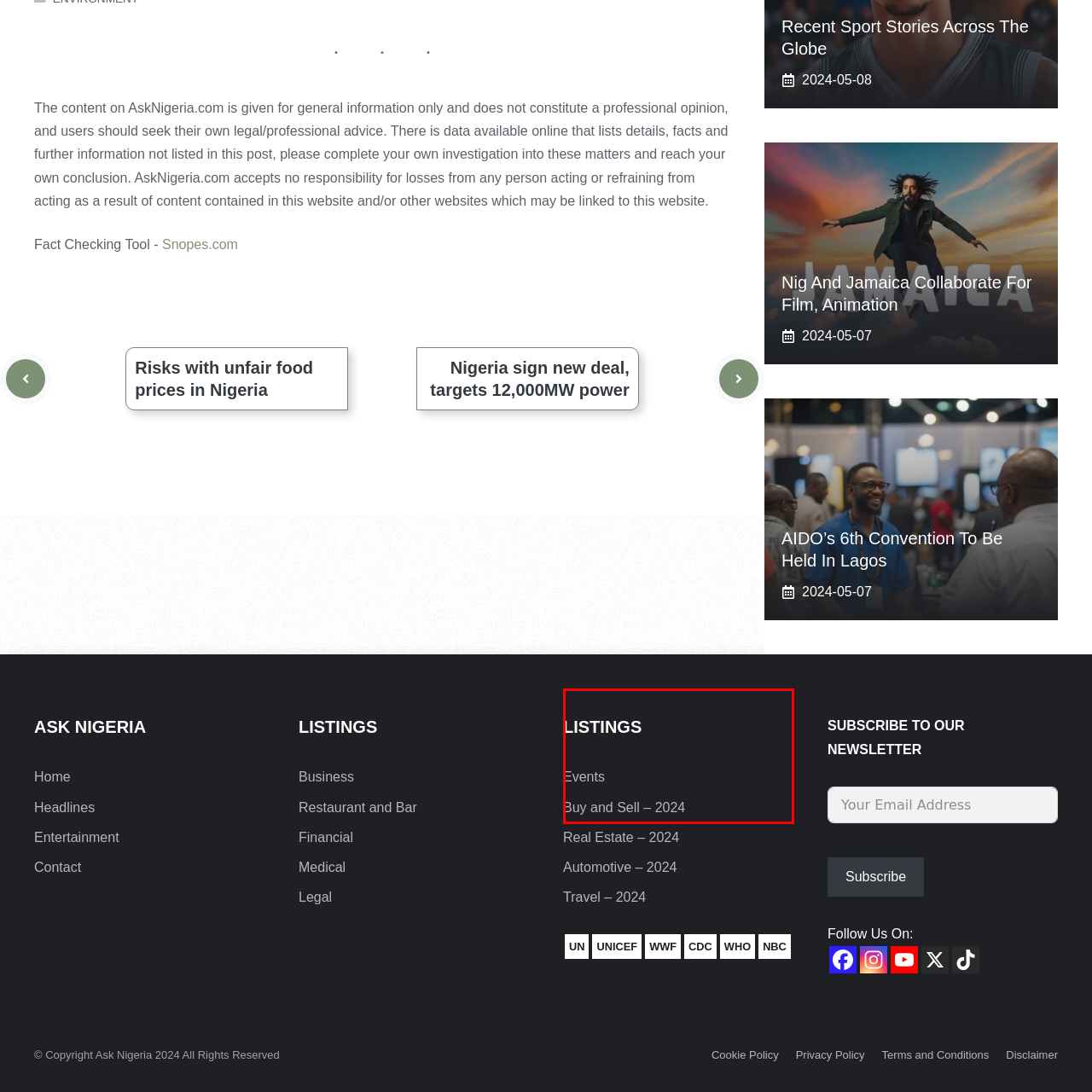Generate a thorough description of the part of the image enclosed by the red boundary.

The image showcases a section titled "LISTINGS" from the AskNigeria.com website. This segment is prominently displayed on a dark background, highlighting various categories available for users. Under "LISTINGS," there are specific links for "Events" and "Buy and Sell – 2024," indicating opportunities and resources for users interested in local events or transactions in the upcoming year. The layout is designed for easy navigation, ensuring that visitors can quickly access relevant listings tailored to their needs.